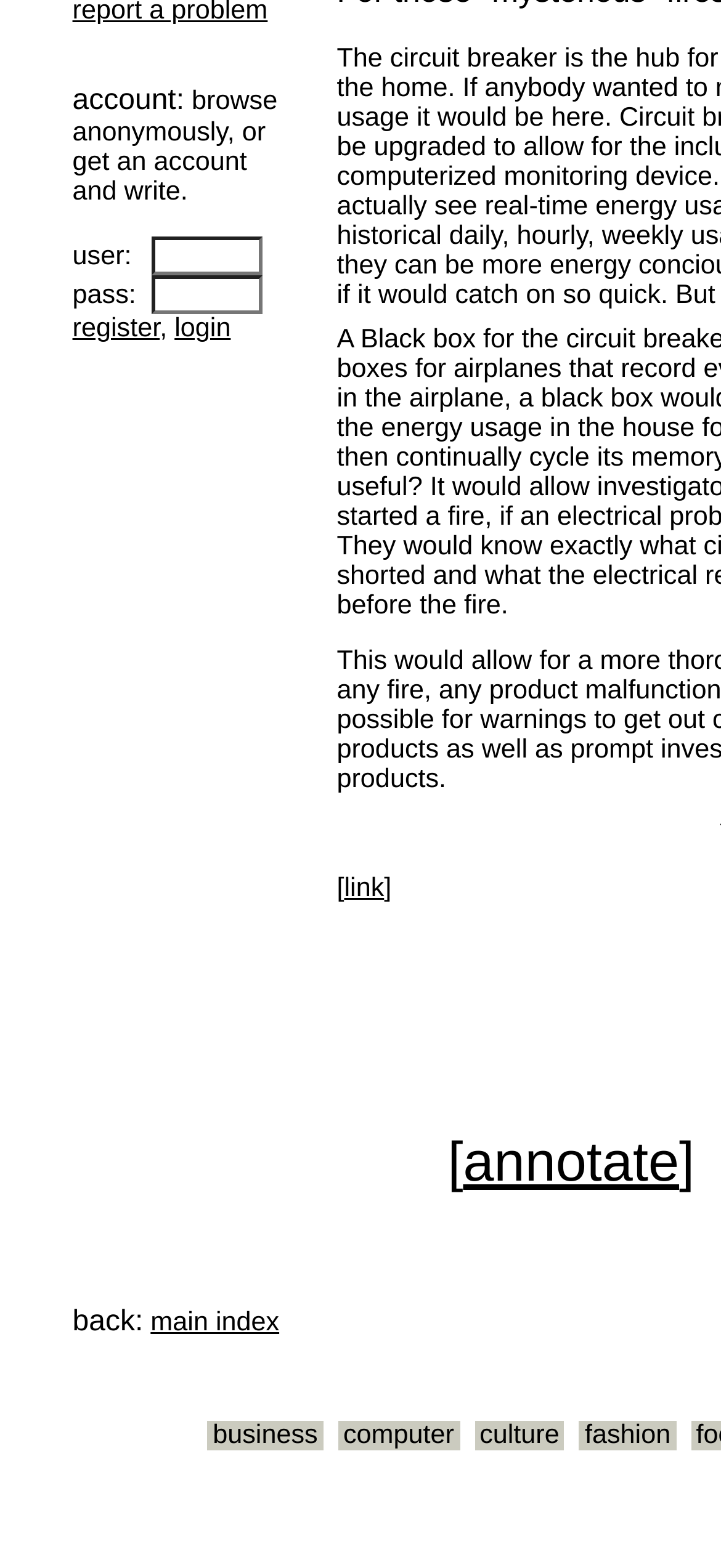Provide the bounding box coordinates of the HTML element described by the text: "Koop product". The coordinates should be in the format [left, top, right, bottom] with values between 0 and 1.

None